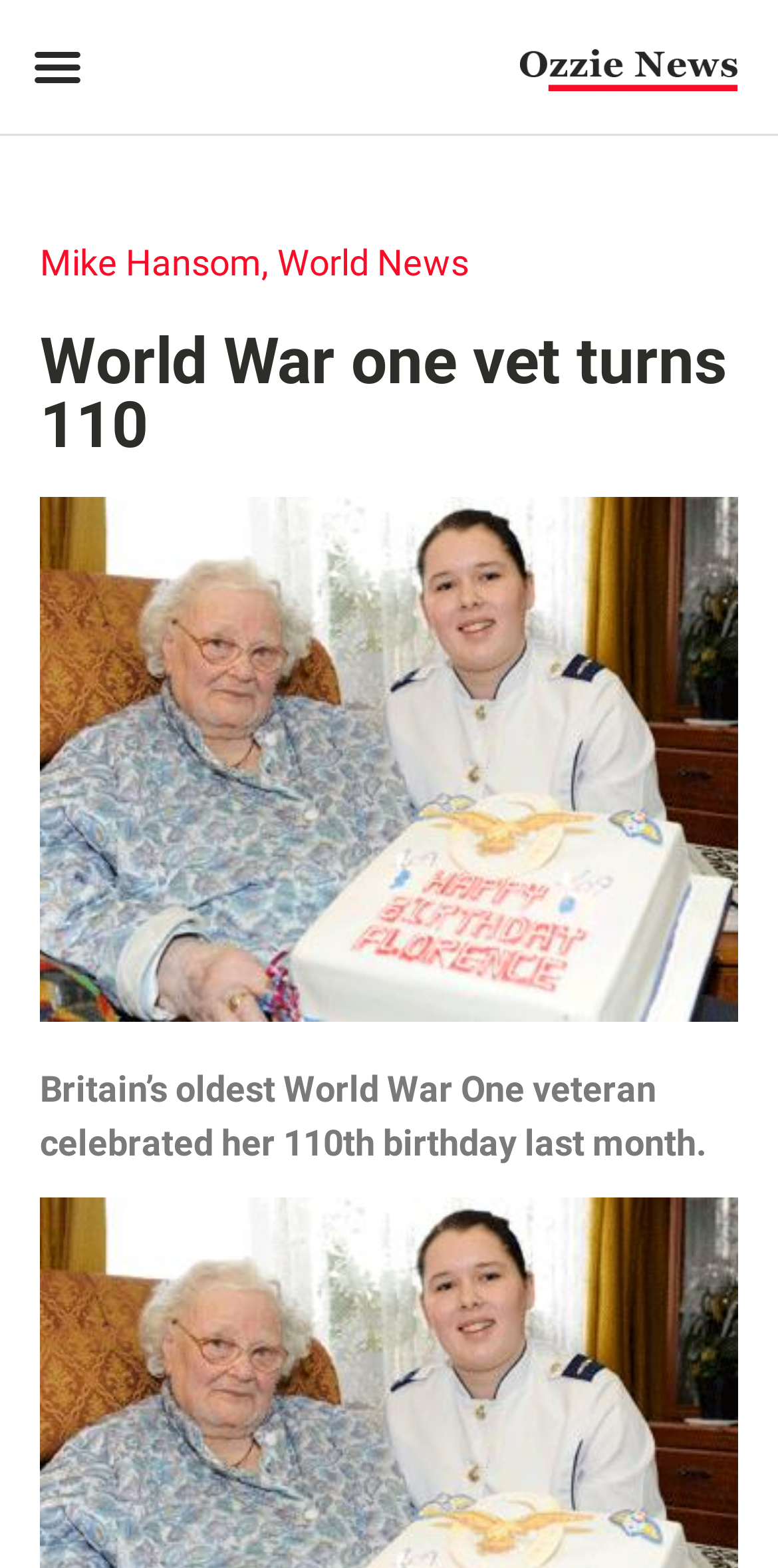Locate the UI element described by World News and provide its bounding box coordinates. Use the format (top-left x, top-left y, bottom-right x, bottom-right y) with all values as floating point numbers between 0 and 1.

[0.356, 0.154, 0.603, 0.181]